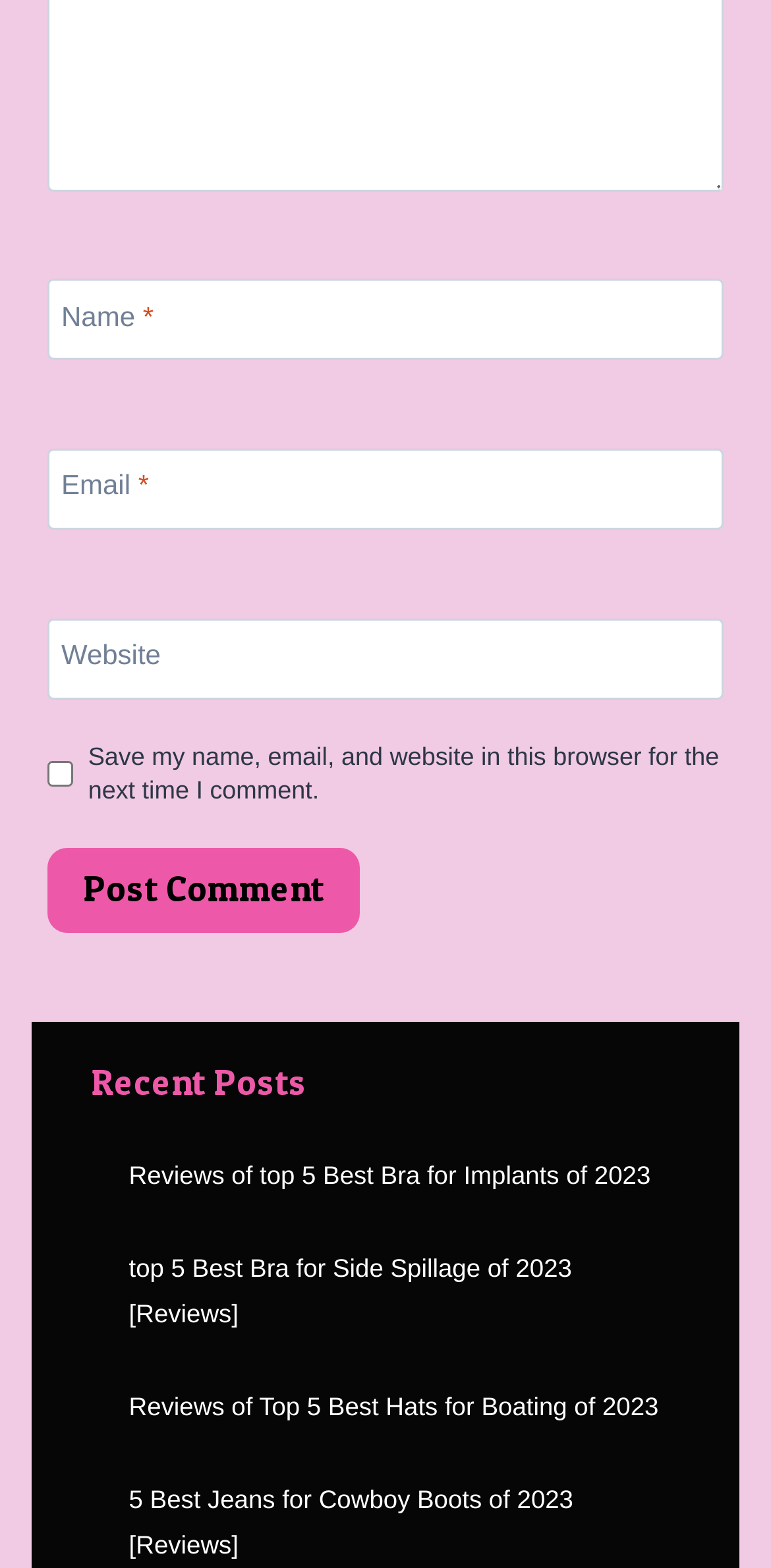Find the bounding box of the UI element described as follows: "name="submit" value="Post Comment"".

[0.062, 0.541, 0.467, 0.595]